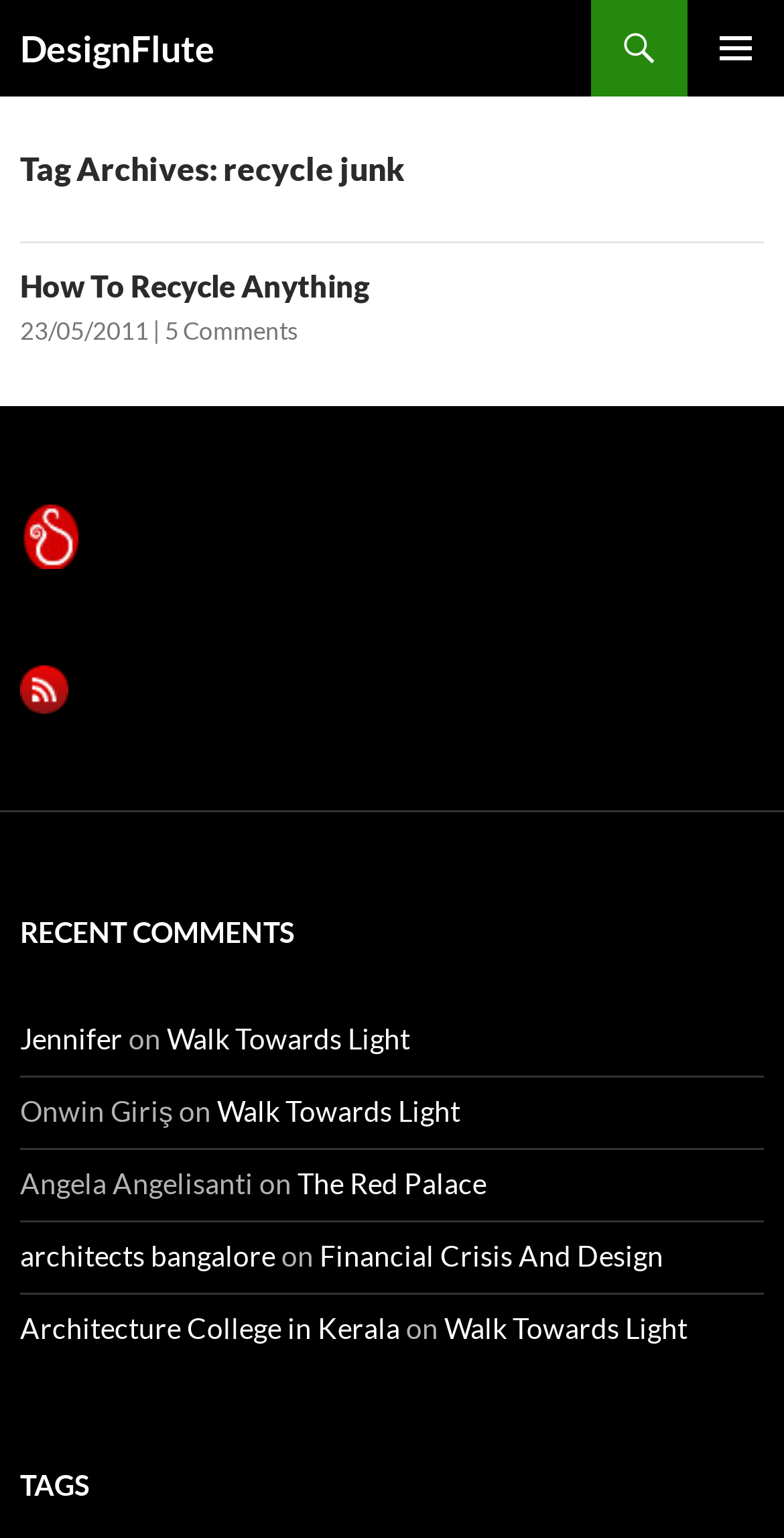Provide the bounding box coordinates of the HTML element this sentence describes: "The Red Palace". The bounding box coordinates consist of four float numbers between 0 and 1, i.e., [left, top, right, bottom].

[0.379, 0.758, 0.621, 0.78]